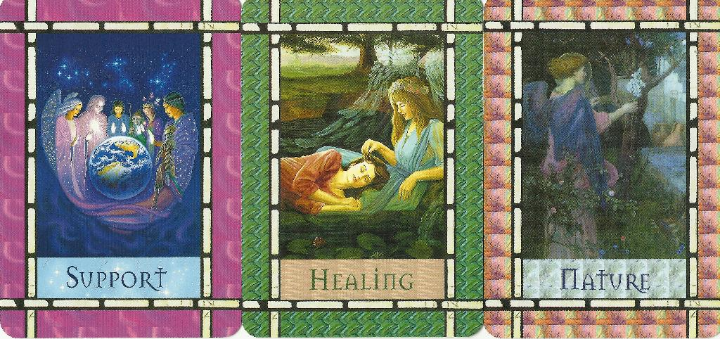Generate an elaborate description of what you see in the image.

The image depicts three cards from the "Healing with the Angels" card deck by Doreen Virtue. The cards are visually rich and convey profound spiritual messages:

1. **Support** (left card) - This card features a group of ethereal figures surrounding the Earth, symbolizing guidance and assistance from higher powers. The soft purple background contributes to an aura of comfort and reassurance, emphasizing that individuals are never alone in their journeys.

2. **Healing** (middle card) - A serene scene shows a nurturing gesture, where one figure gently touches the head of another who appears to be resting. This imagery reflects themes of restoration and emotional healing, set against a lush, green backdrop that represents growth and rejuvenation.

3. **Nature** (right card) - The portrayal of a figure in a flowing gown, immersed in a natural setting, evokes a sense of harmony and connection with the Earth. This card encourages embracing the healing power of nature, suggesting that spending time outdoors can foster personal growth and clarity.

Together, these cards encapsulate the spiritual principles of support, healing, and the importance of nature in the journey of self-discovery and empowerment.